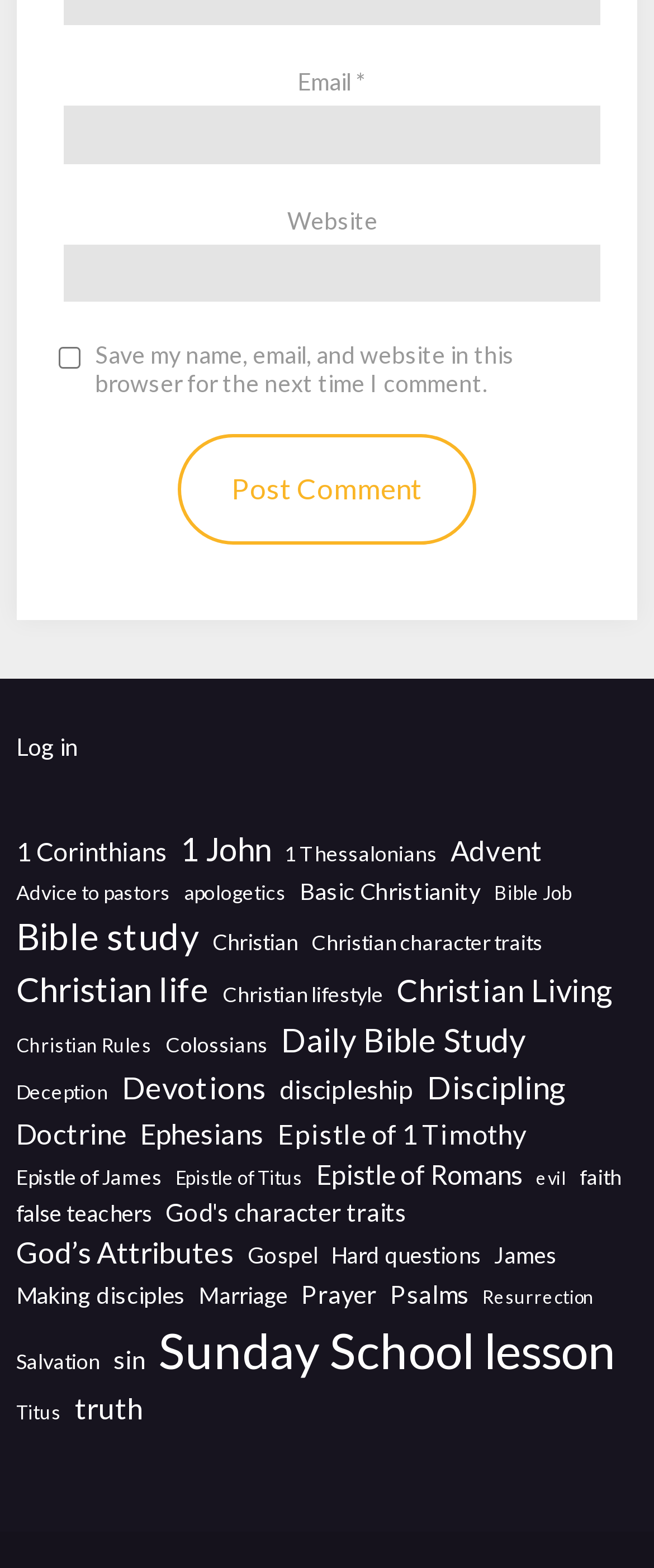Identify the bounding box coordinates of the section to be clicked to complete the task described by the following instruction: "View Social media". The coordinates should be four float numbers between 0 and 1, formatted as [left, top, right, bottom].

None